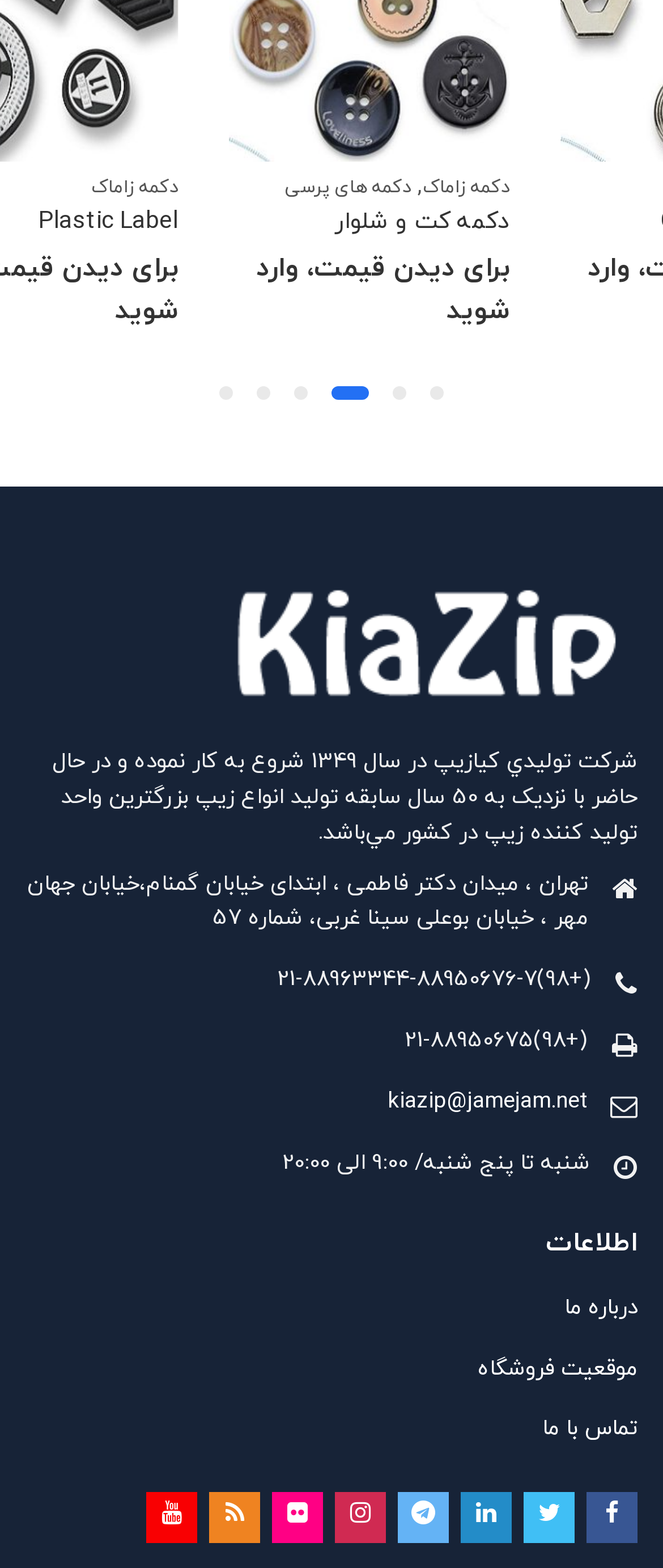Provide the bounding box coordinates of the section that needs to be clicked to accomplish the following instruction: "visit Artificial Intelligence page."

None